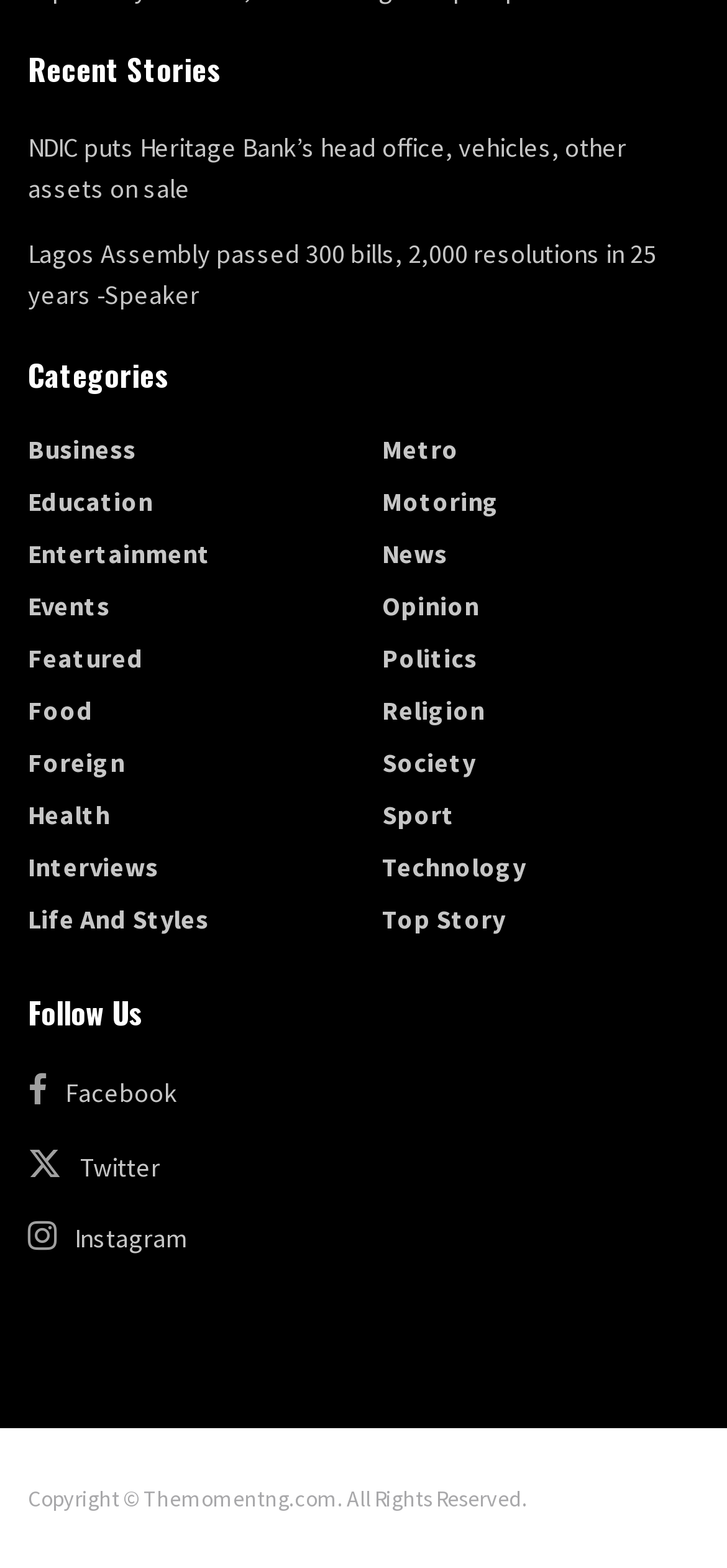Find the bounding box coordinates of the clickable region needed to perform the following instruction: "Follow on Facebook". The coordinates should be provided as four float numbers between 0 and 1, i.e., [left, top, right, bottom].

[0.038, 0.683, 0.91, 0.711]